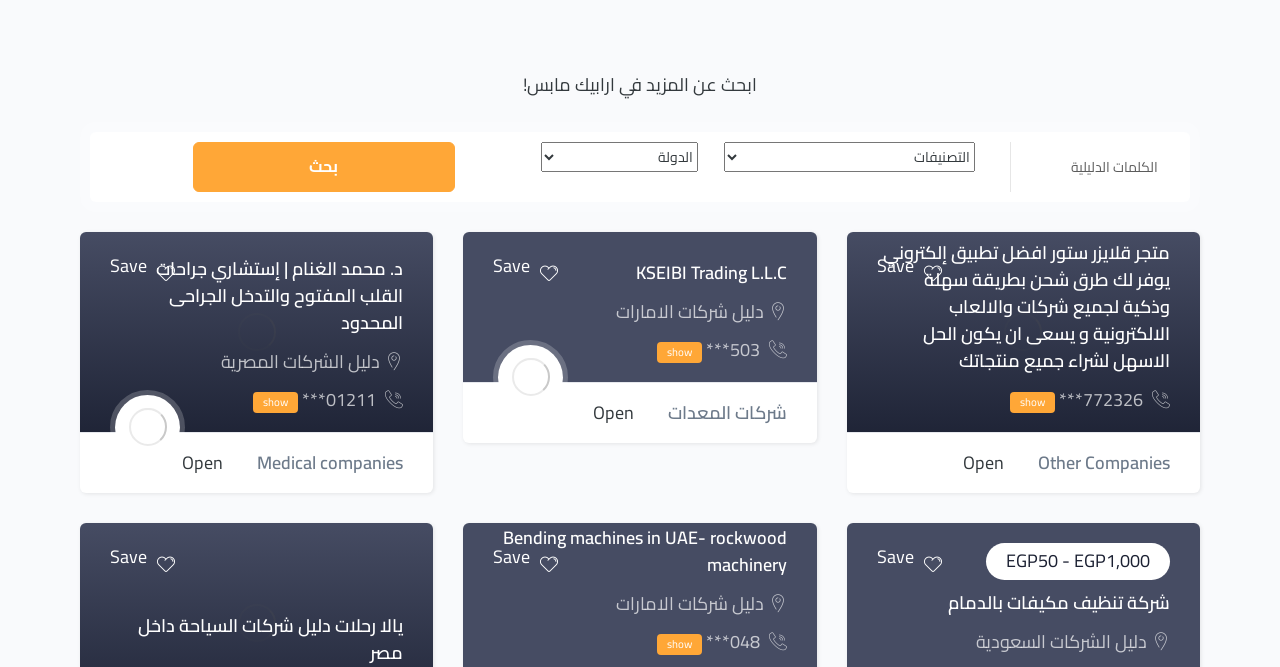Locate the bounding box coordinates of the element you need to click to accomplish the task described by this instruction: "click the search button".

[0.15, 0.212, 0.355, 0.287]